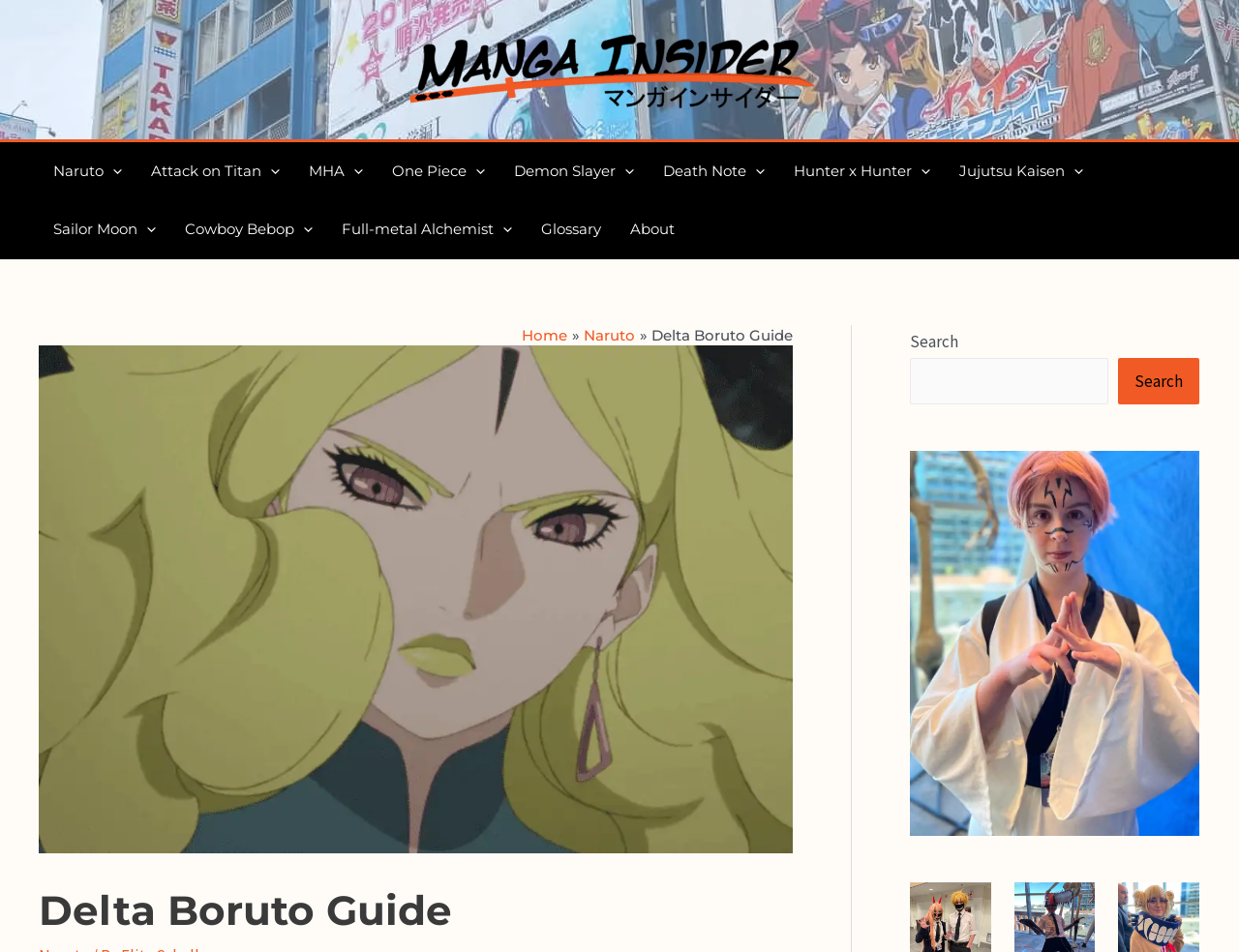Please find the bounding box coordinates of the element that needs to be clicked to perform the following instruction: "Click on Manga Insider logo". The bounding box coordinates should be four float numbers between 0 and 1, represented as [left, top, right, bottom].

[0.324, 0.027, 0.662, 0.119]